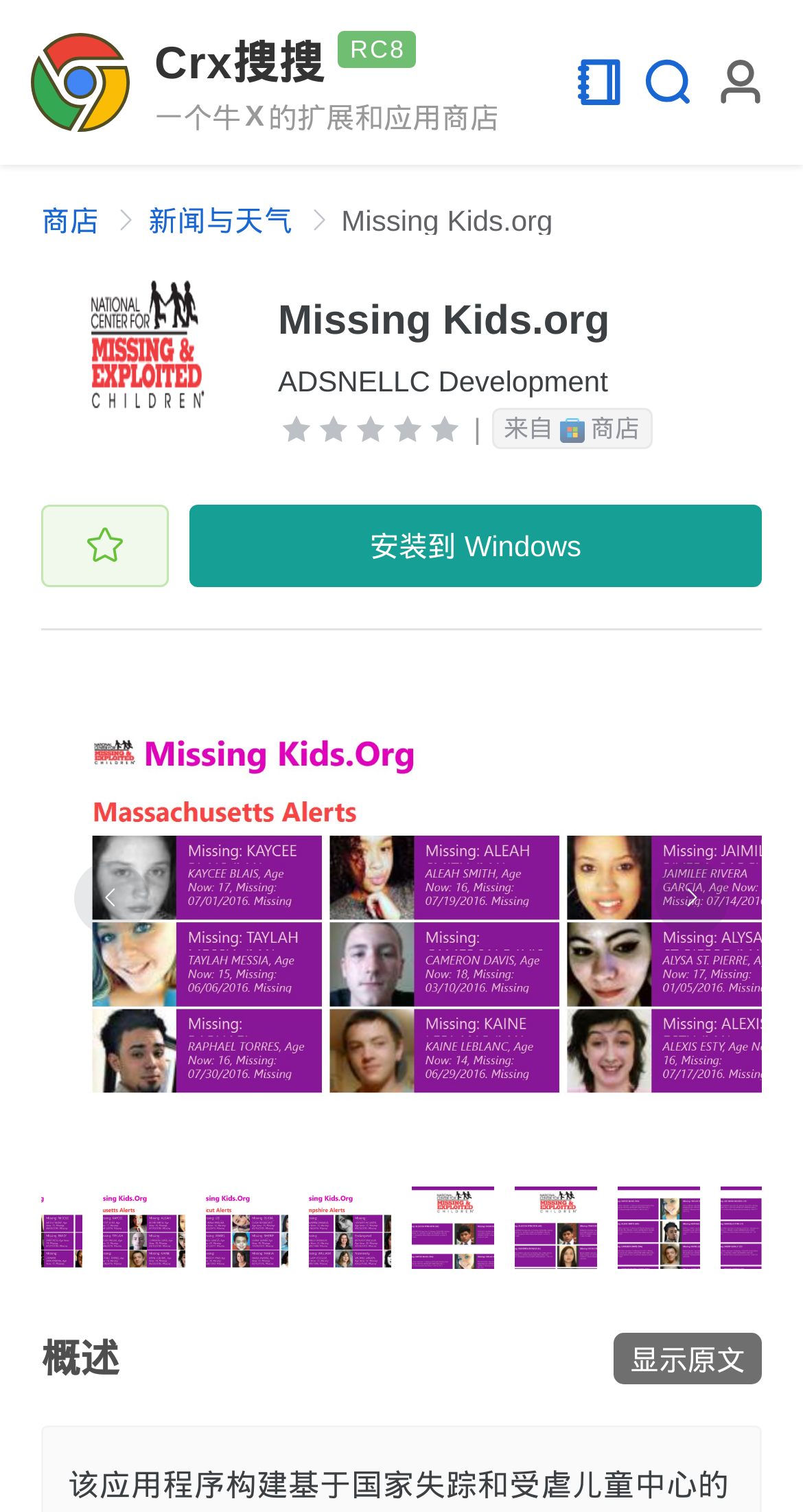How many icons are there in the bottom row?
Kindly answer the question with as much detail as you can.

The bottom row contains a series of images, which can be counted by examining the bounding box coordinates. There are 8 images in total, ranging from [0.0, 0.785, 0.103, 0.839] to [0.897, 0.785, 1.0, 0.839].